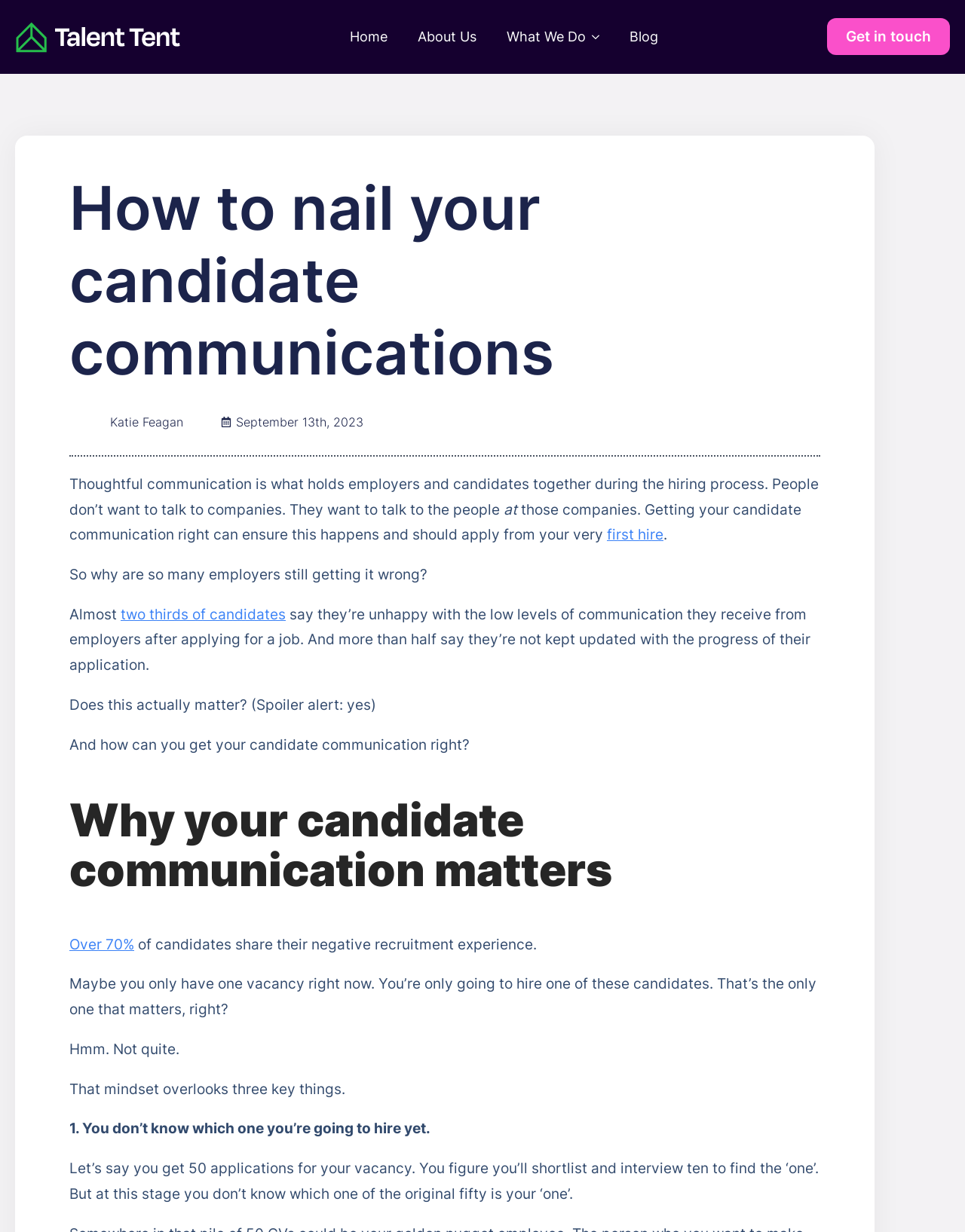Identify and extract the heading text of the webpage.

How to nail your candidate communications